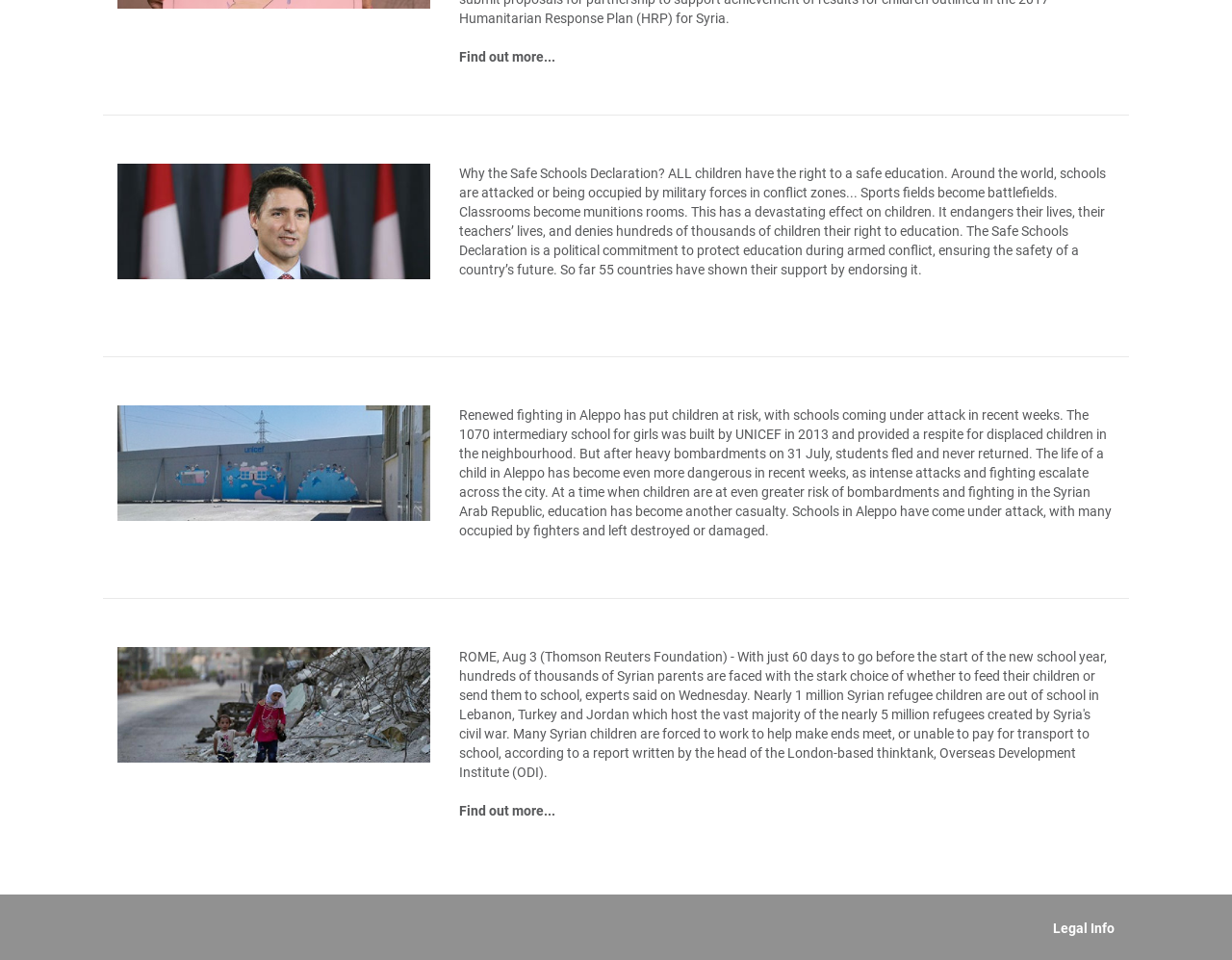Given the webpage screenshot and the description, determine the bounding box coordinates (top-left x, top-left y, bottom-right x, bottom-right y) that define the location of the UI element matching this description: Free Consultation

None